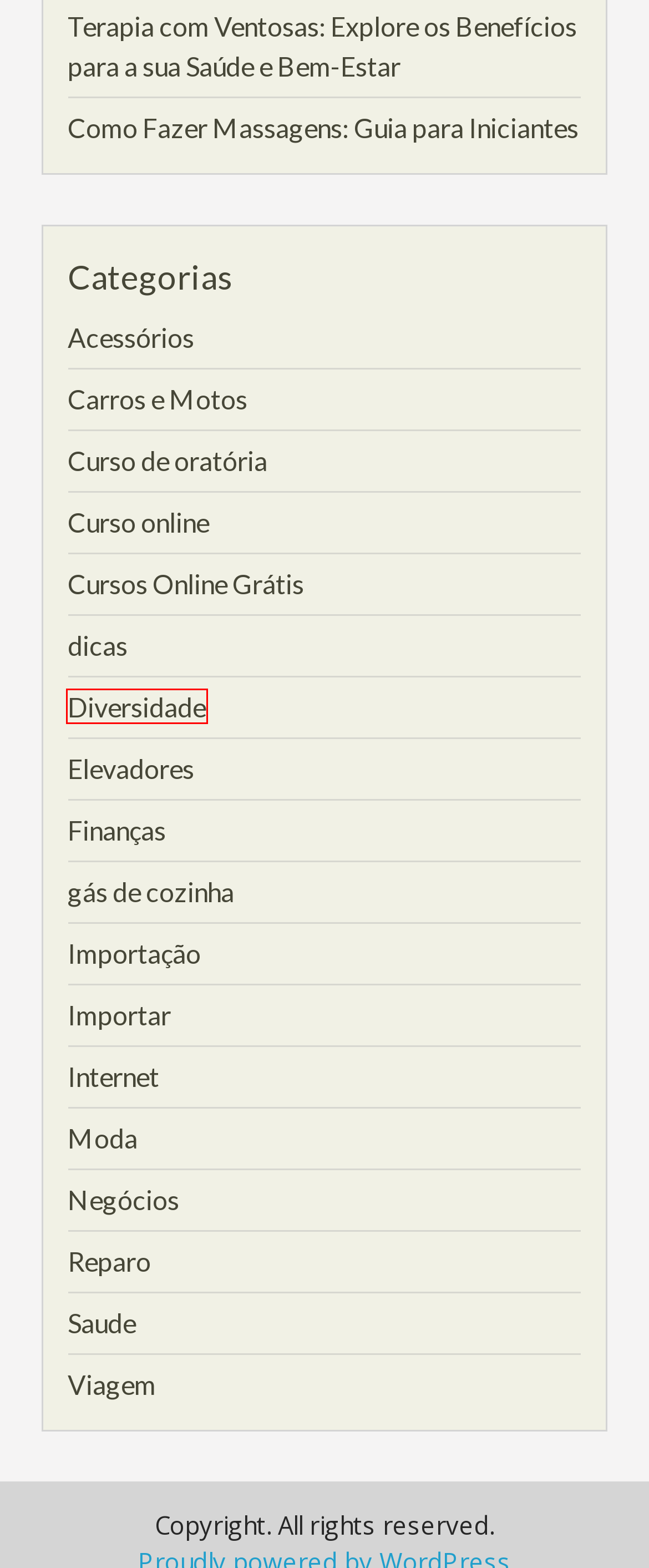You are provided a screenshot of a webpage featuring a red bounding box around a UI element. Choose the webpage description that most accurately represents the new webpage after clicking the element within the red bounding box. Here are the candidates:
A. Diversidade | Marcha Para Jesus
B. Carros e Motos | Marcha Para Jesus
C. Finanças | Marcha Para Jesus
D. Saude | Marcha Para Jesus
E. Curso de oratória | Marcha Para Jesus
F. Moda | Marcha Para Jesus
G. Reparo | Marcha Para Jesus
H. Internet | Marcha Para Jesus

A